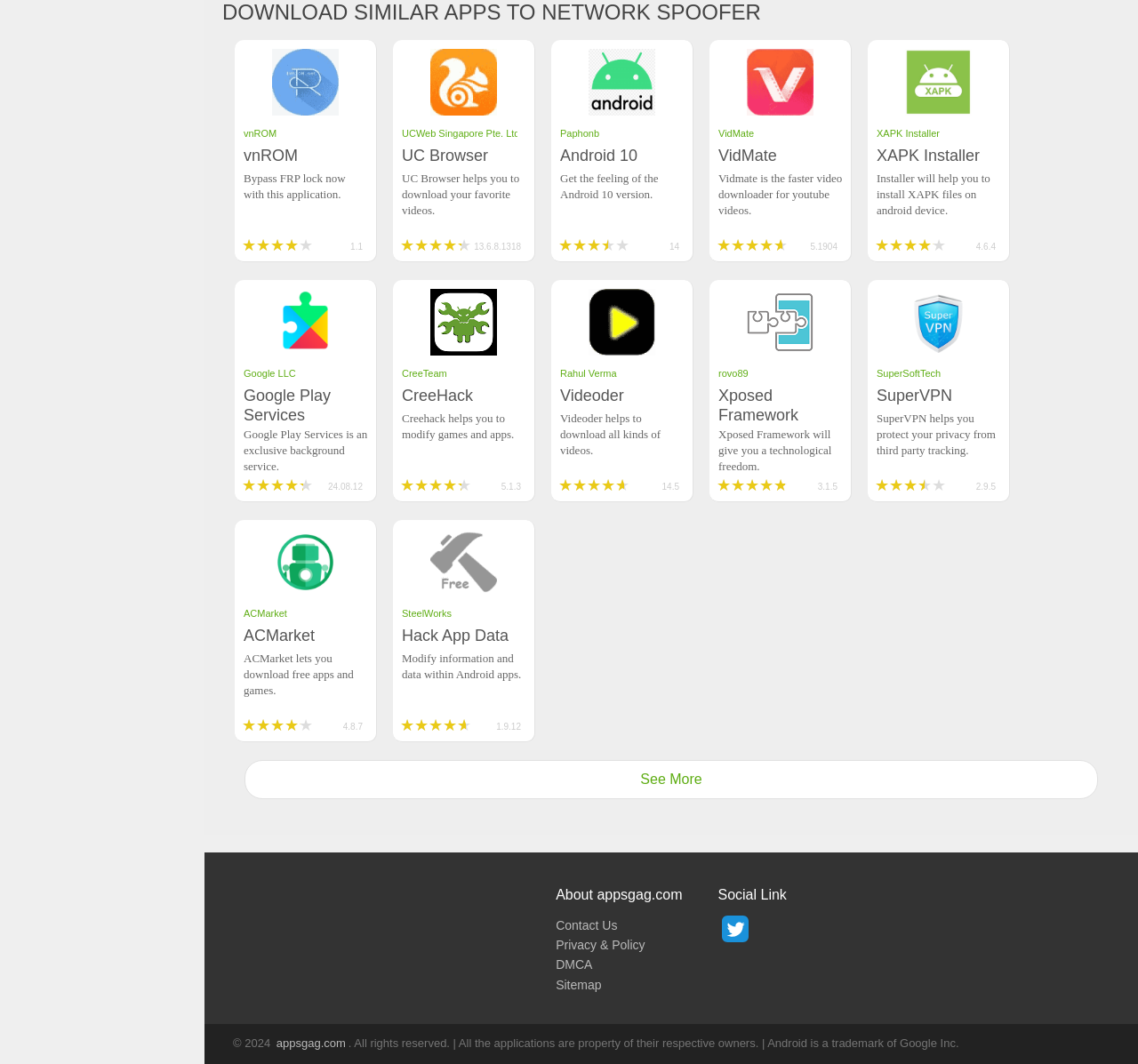How many figures are on this webpage?
By examining the image, provide a one-word or phrase answer.

12